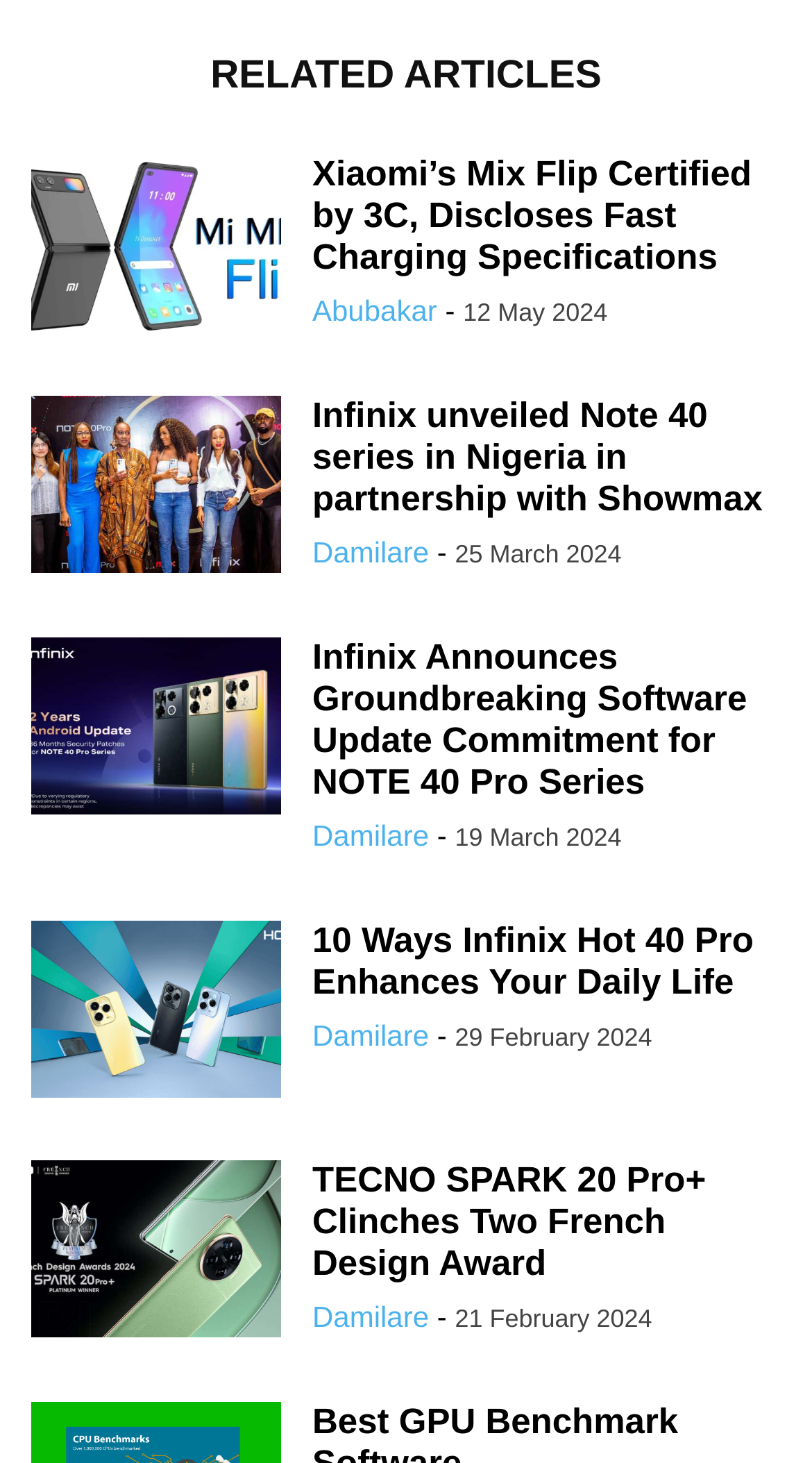Give a one-word or one-phrase response to the question: 
What is the title of the third article?

Infinix Announces Groundbreaking Software Update Commitment for NOTE 40 Pro Series